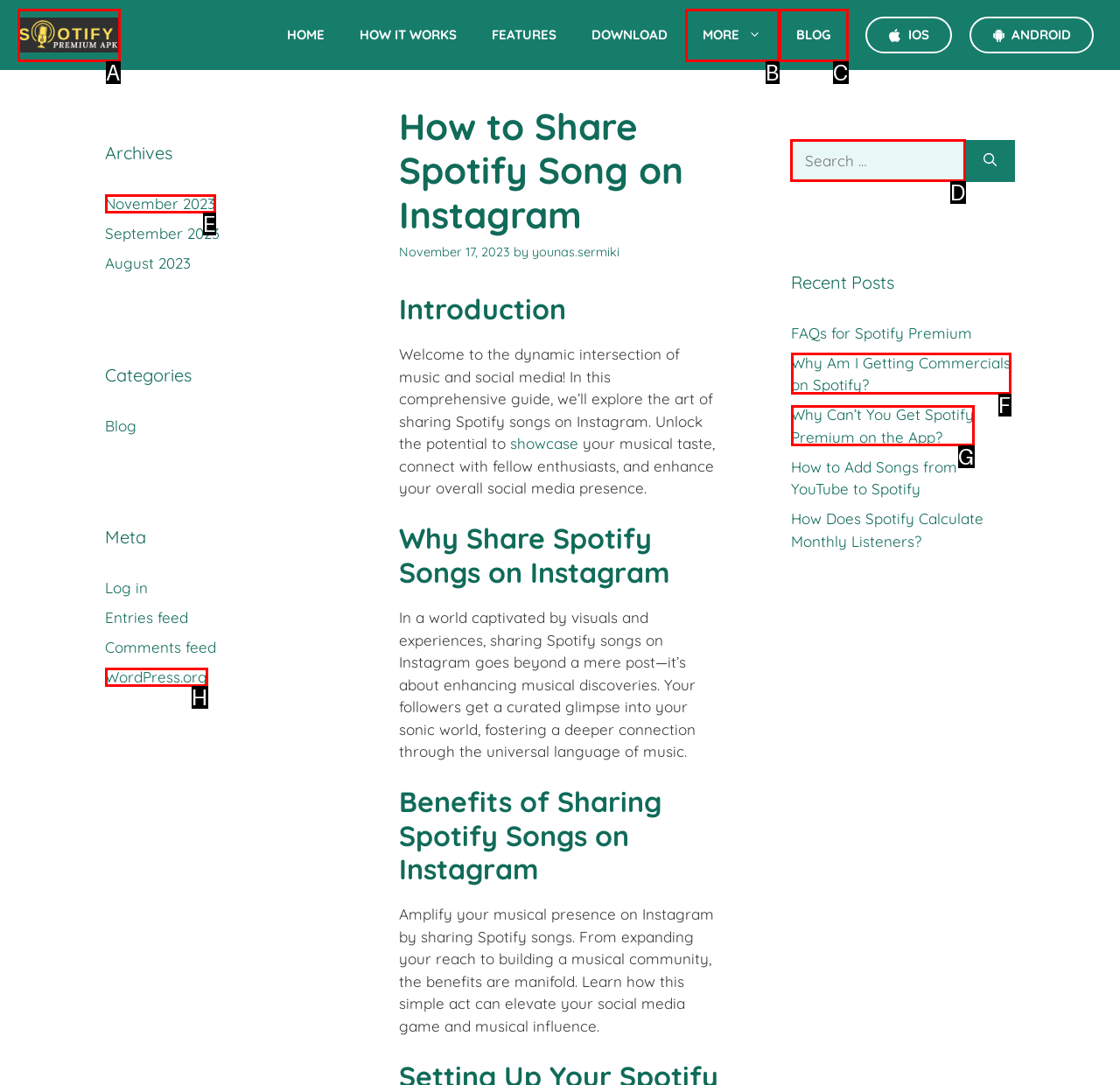Based on the choices marked in the screenshot, which letter represents the correct UI element to perform the task: Search for something?

D